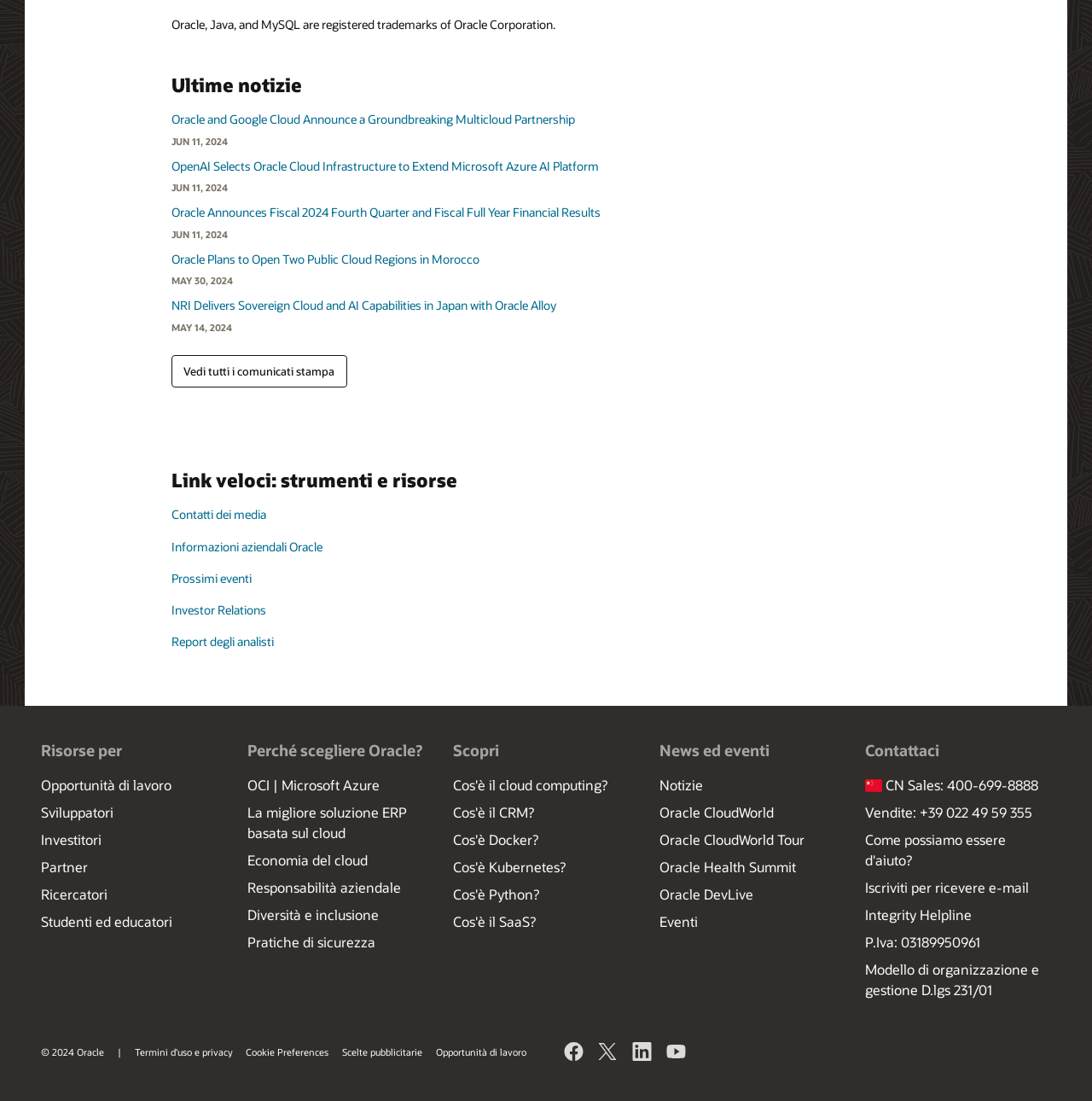Utilize the information from the image to answer the question in detail:
What is the purpose of the 'Link veloci: strumenti e risorse' section?

I inferred the purpose of the 'Link veloci: strumenti e risorse' section by looking at the links provided below it, which seem to be related to tools and resources, such as 'Contatti dei media', 'Informazioni aziendali Oracle', and 'Prossimi eventi'.